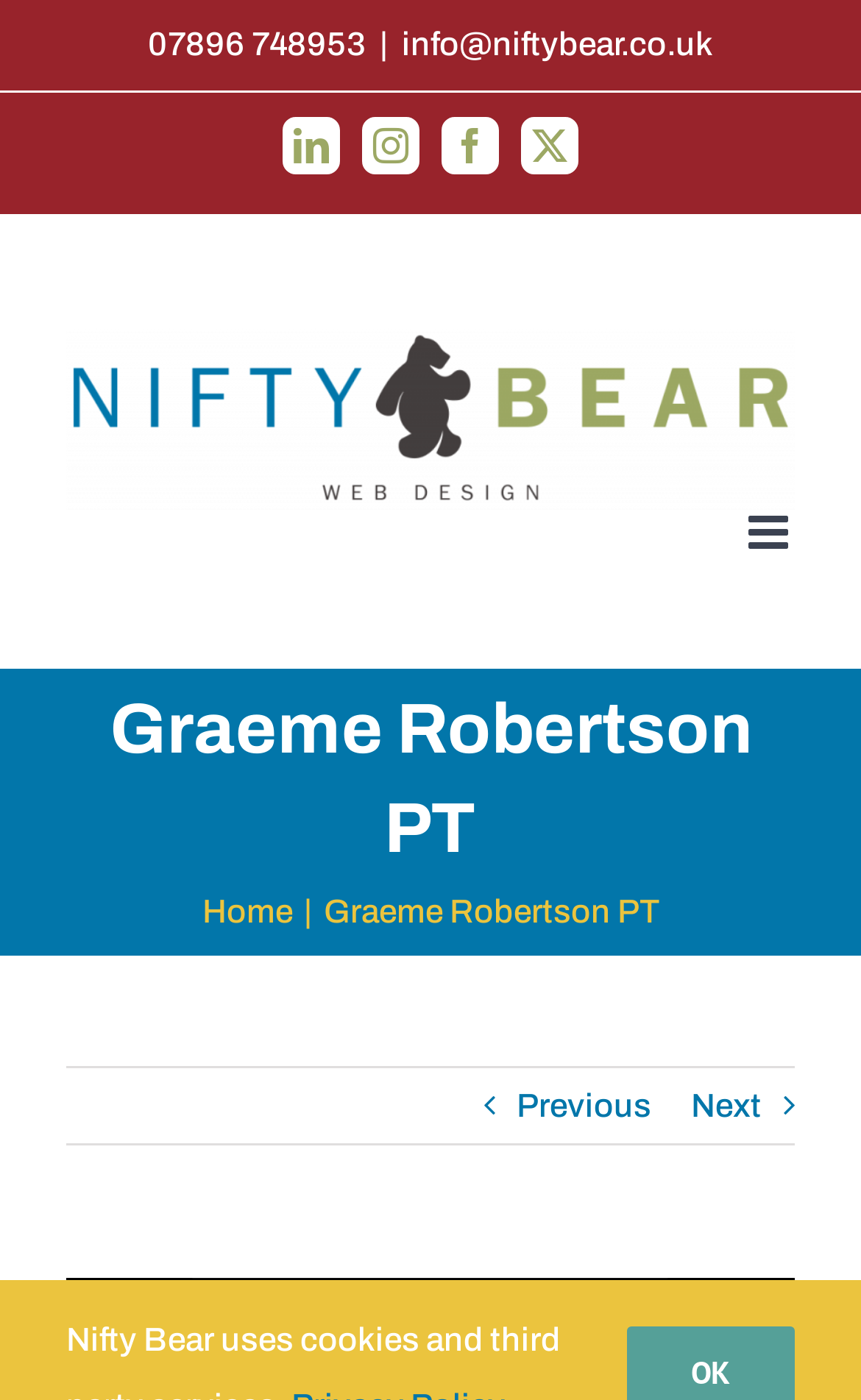Please specify the bounding box coordinates of the region to click in order to perform the following instruction: "Send an email to Nifty Bear Web Design".

[0.467, 0.019, 0.828, 0.044]